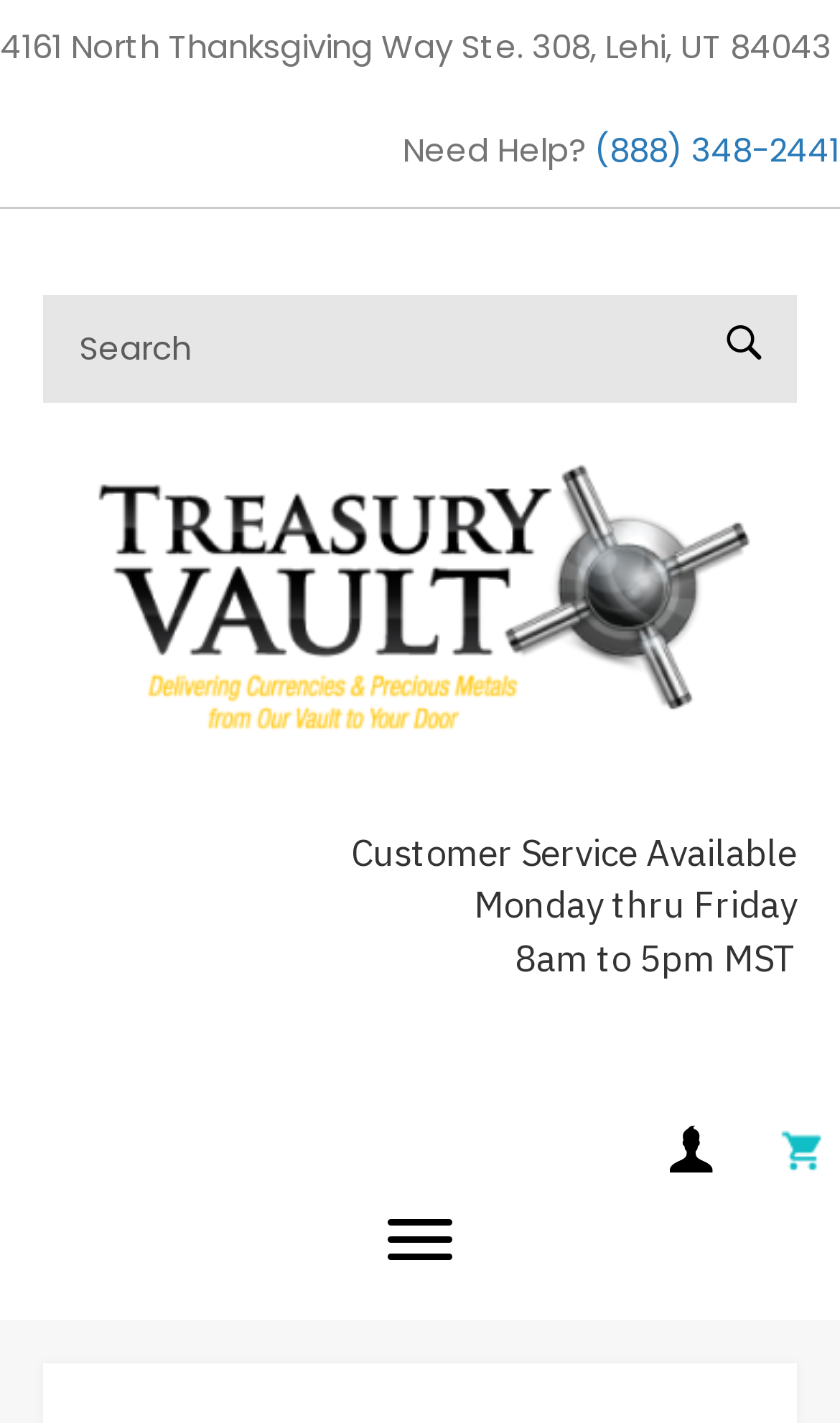Please determine the bounding box coordinates for the UI element described as: "aria-label="Go to /my-account/"".

[0.795, 0.791, 0.852, 0.831]